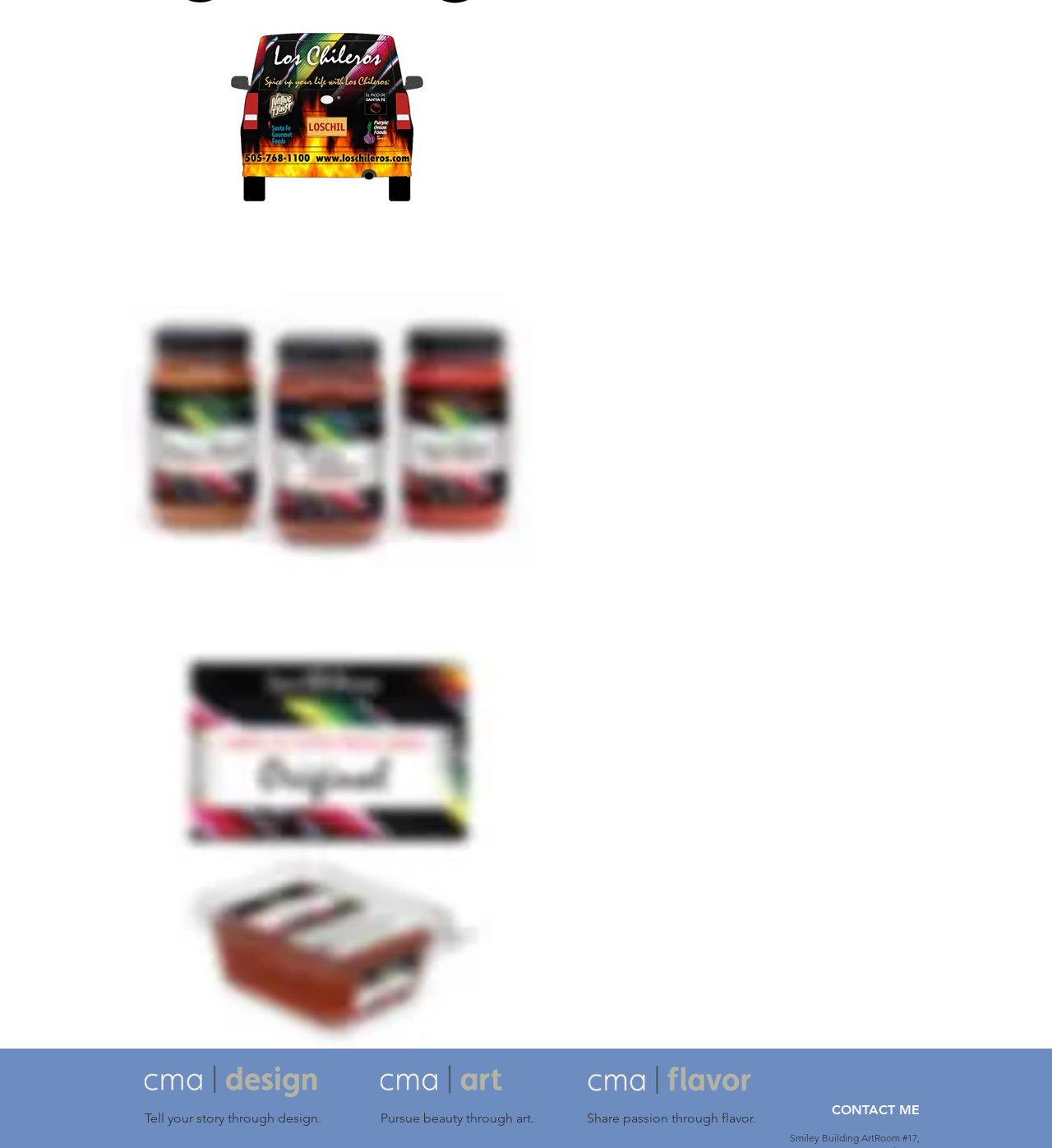Answer the following inquiry with a single word or phrase:
What social media platforms are linked?

Instagram, Facebook, LinkedIn